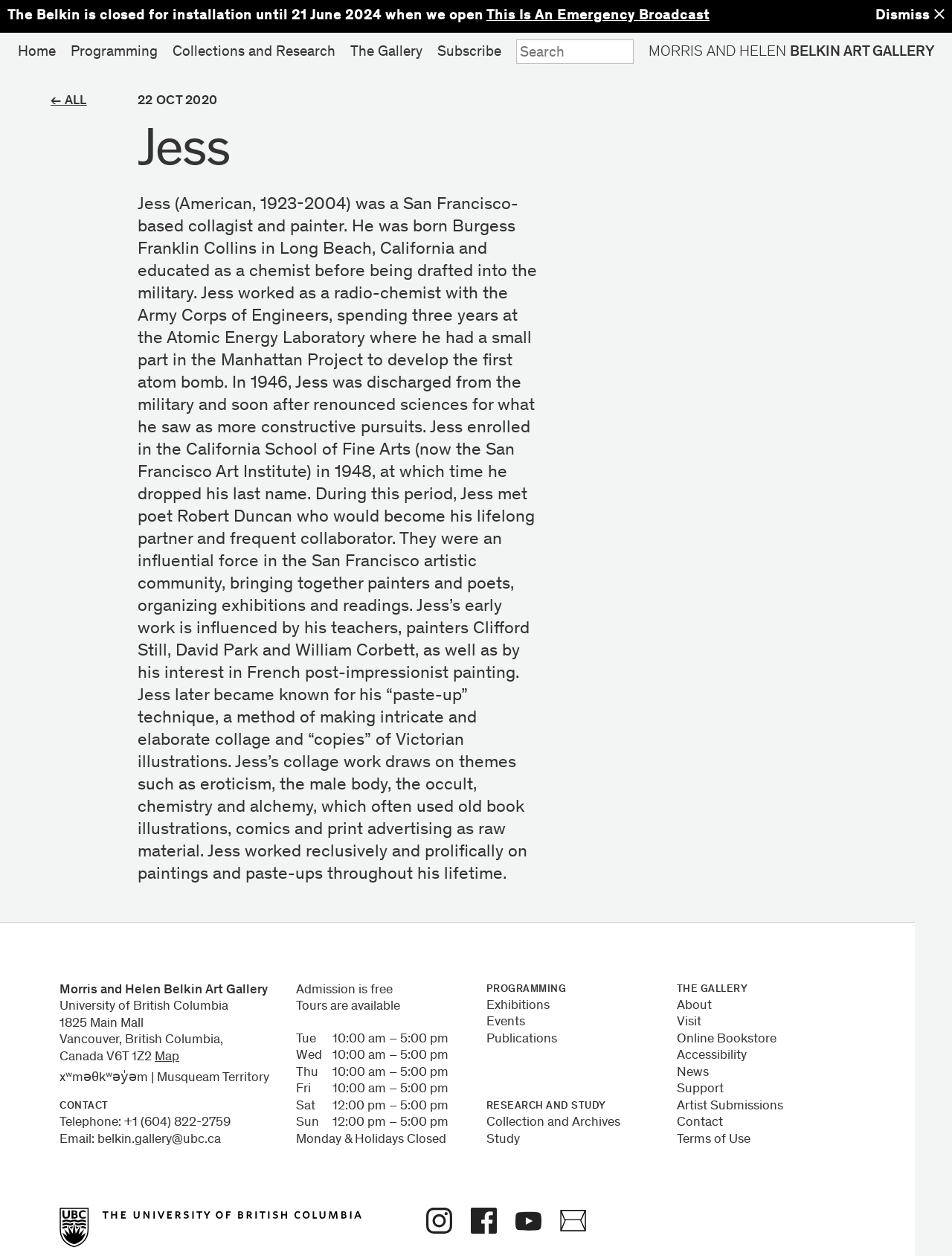What is the address of the art gallery?
Please use the image to deliver a detailed and complete answer.

The webpage provides the address of the art gallery, which is 1825 Main Mall, Vancouver, British Columbia, Canada V6T 1Z2.